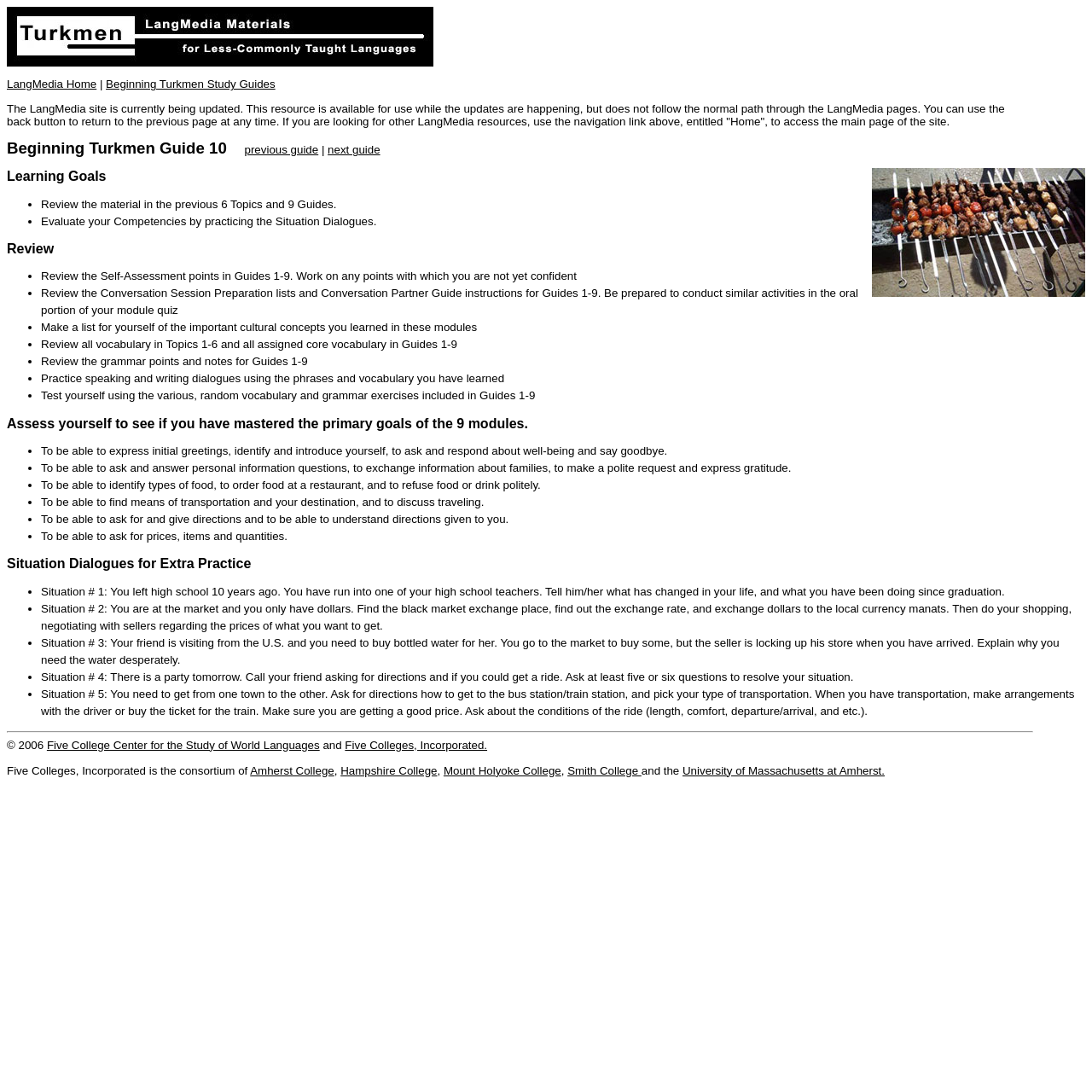Identify the bounding box of the HTML element described as: "University of Massachusetts at Amherst.".

[0.625, 0.7, 0.81, 0.711]